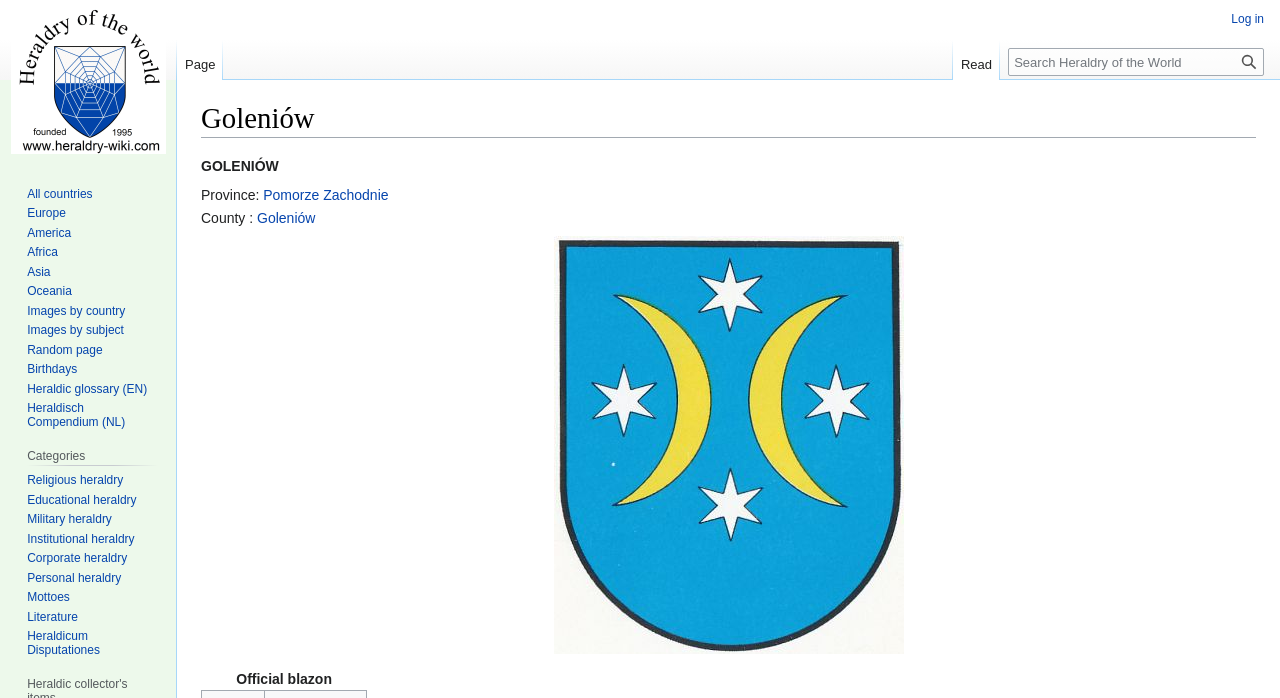Please determine the bounding box coordinates of the element to click in order to execute the following instruction: "Log in". The coordinates should be four float numbers between 0 and 1, specified as [left, top, right, bottom].

[0.962, 0.017, 0.988, 0.037]